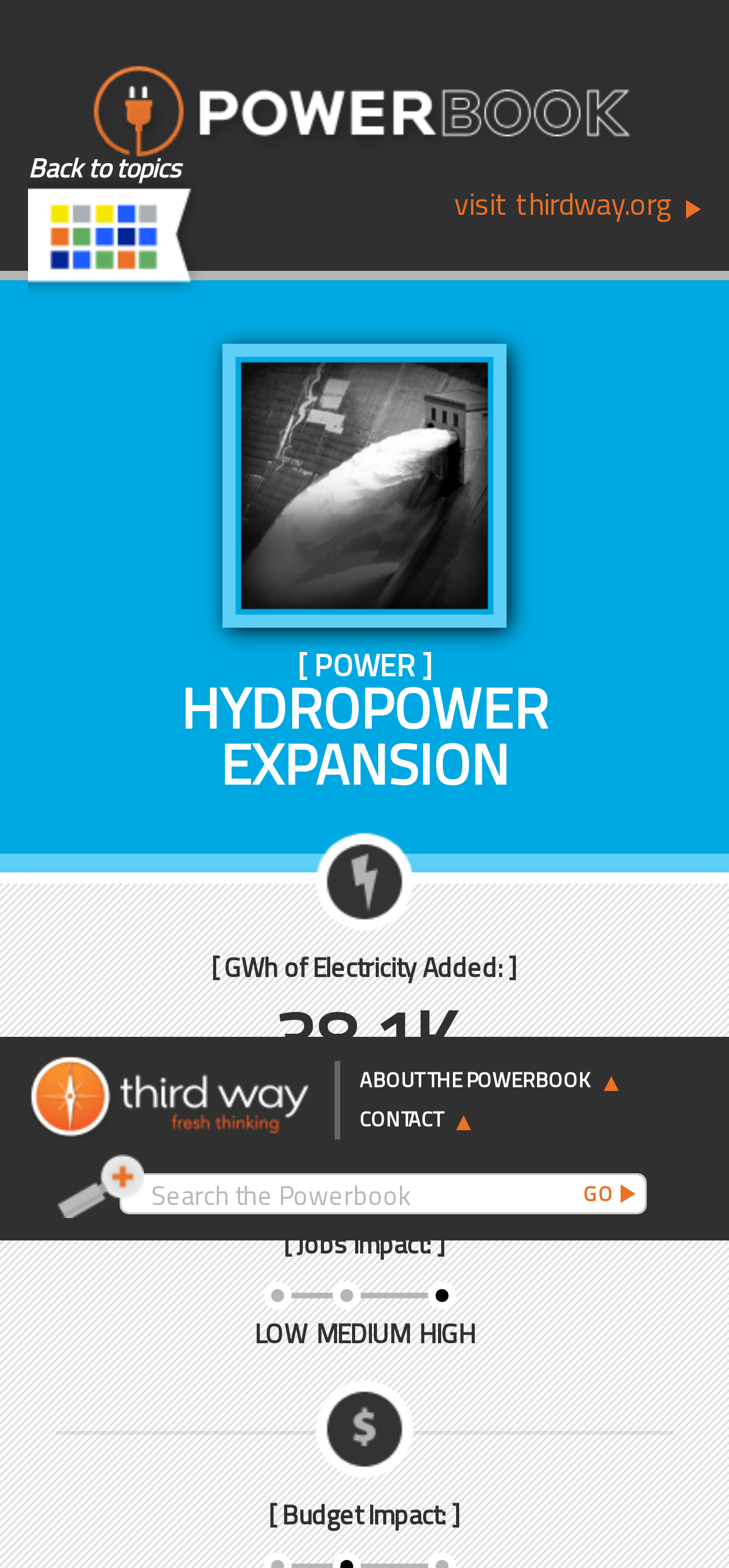What is the logo of the organization?
Could you please answer the question thoroughly and with as much detail as possible?

The logo of the organization is displayed at the top-left corner of the webpage, and it is referred to as 'logo2', suggesting that it is the logo of the organization responsible for the Powerbook.